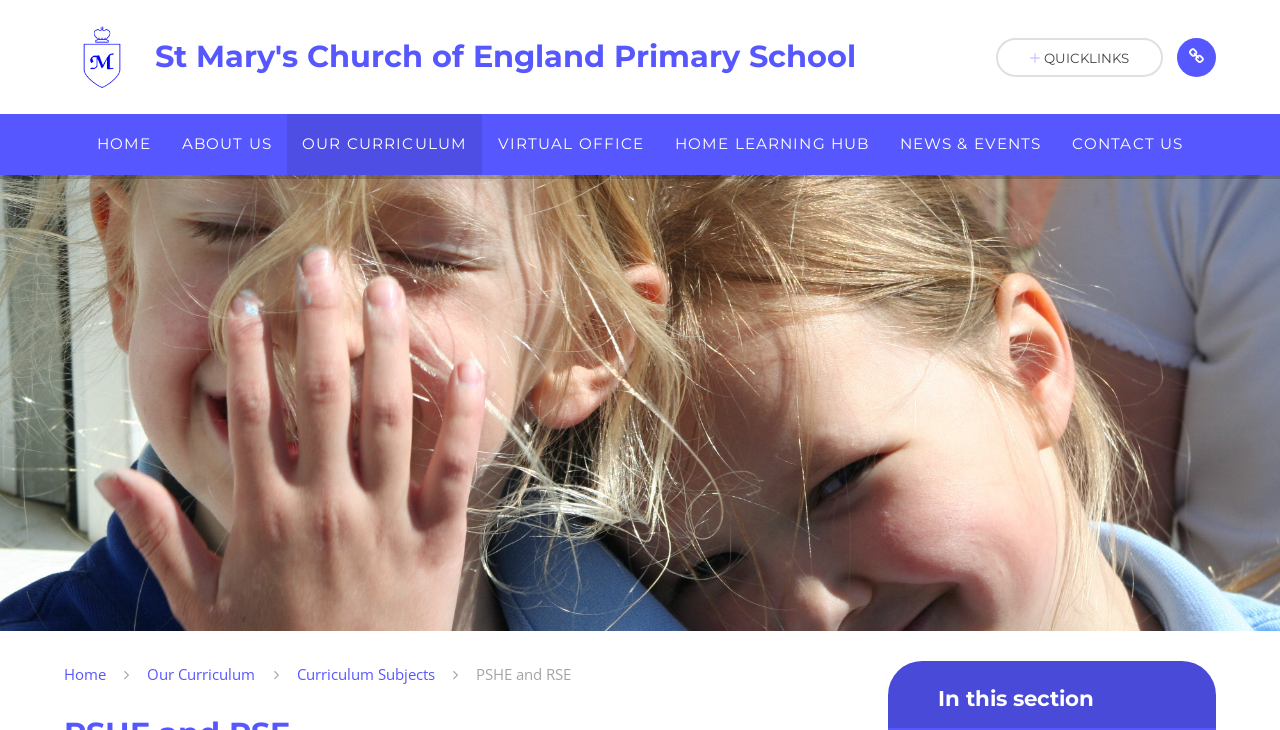What is the text above the search box?
Based on the visual information, provide a detailed and comprehensive answer.

I found the text above the search box by looking at the element with the 'StaticText' type and the bounding box coordinates that are close to the search box, and I found the text 'QUICKLINKS'.